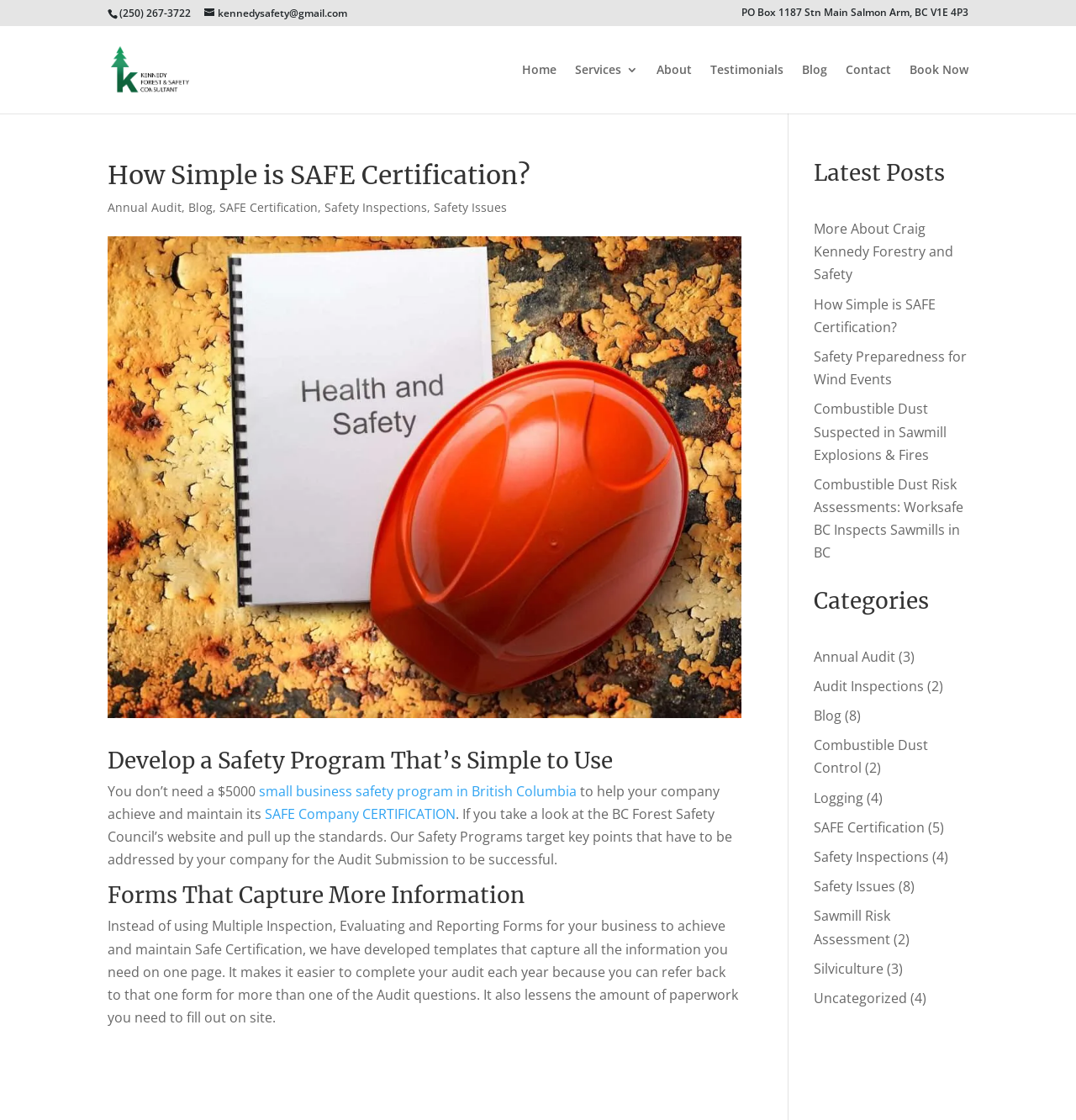Please identify the bounding box coordinates of the element that needs to be clicked to perform the following instruction: "Call the phone number".

[0.111, 0.005, 0.177, 0.018]